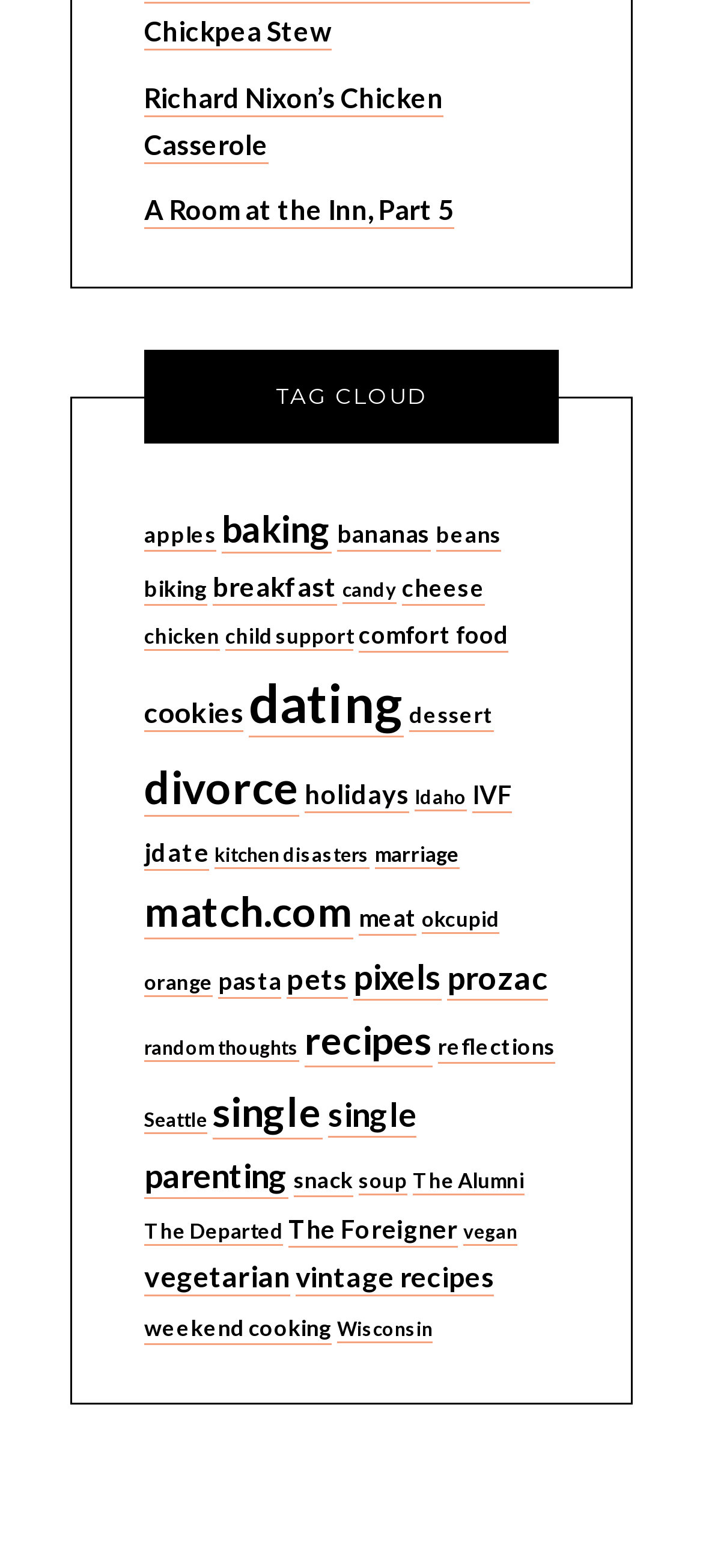Please determine the bounding box coordinates of the element to click on in order to accomplish the following task: "Read the 'child support' article with 7 items". Ensure the coordinates are four float numbers ranging from 0 to 1, i.e., [left, top, right, bottom].

[0.321, 0.398, 0.503, 0.415]